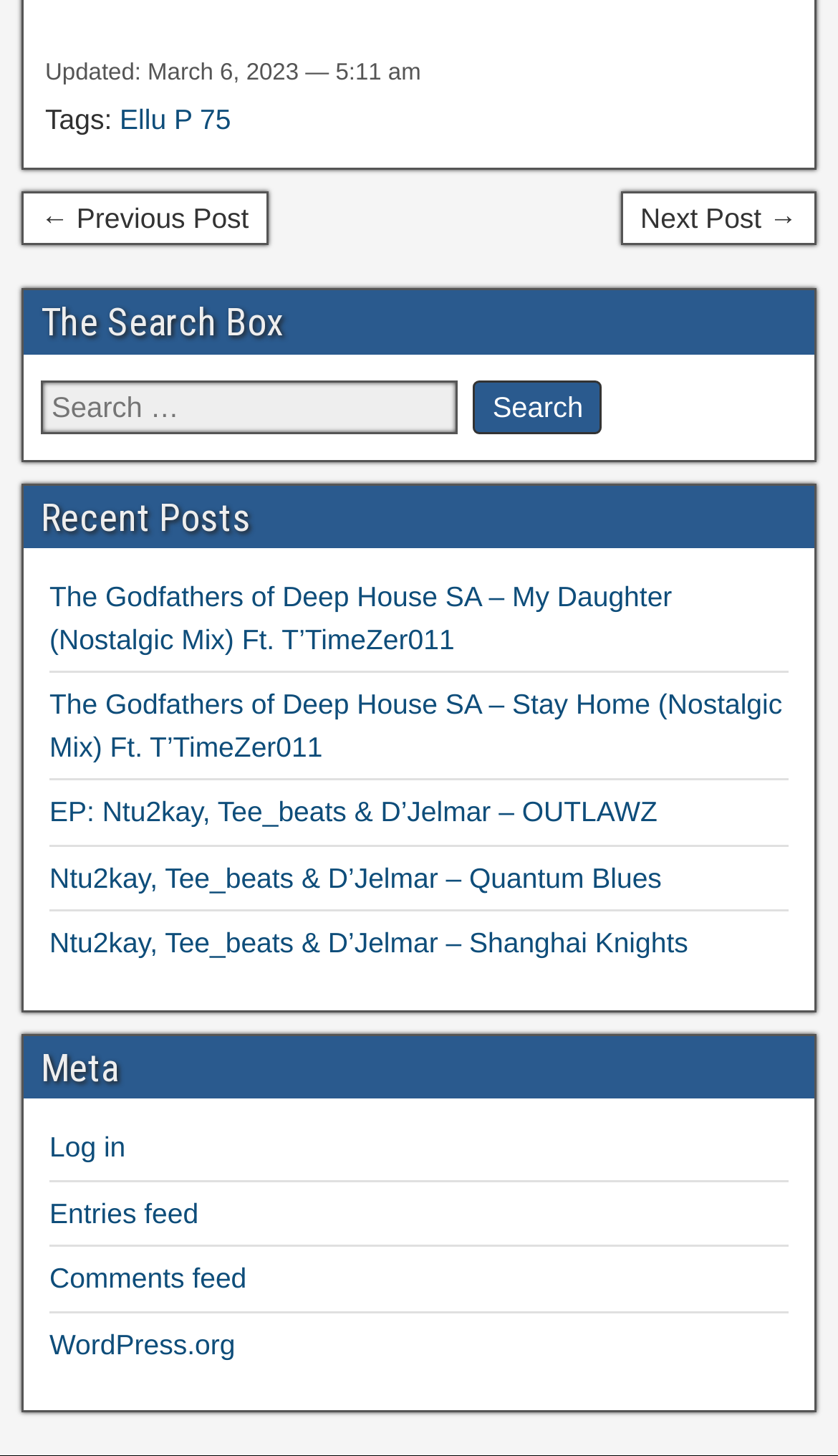Determine the bounding box for the described HTML element: "value="Search"". Ensure the coordinates are four float numbers between 0 and 1 in the format [left, top, right, bottom].

[0.565, 0.261, 0.719, 0.298]